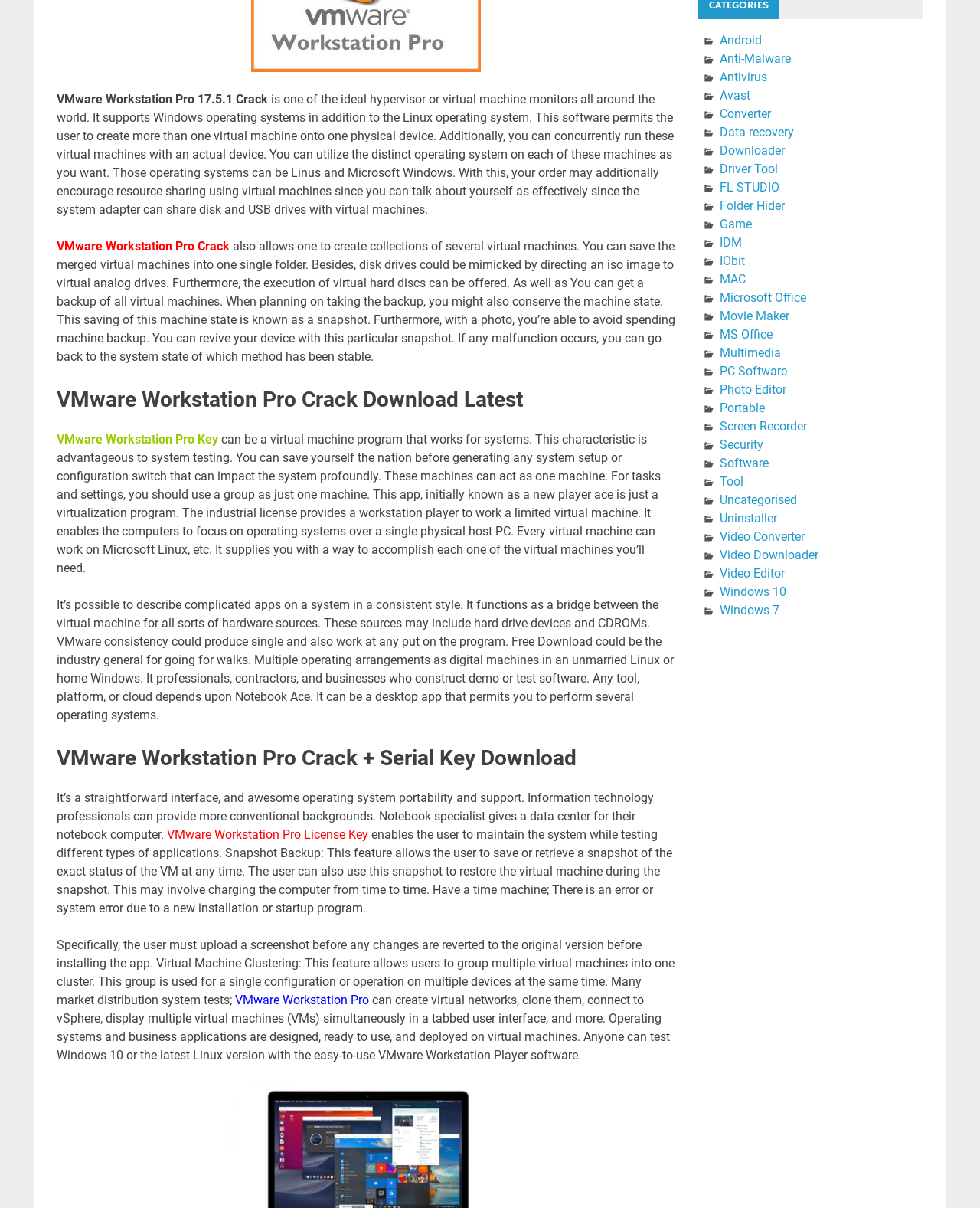Based on the provided description, "VMware Workstation Pro", find the bounding box of the corresponding UI element in the screenshot.

[0.24, 0.822, 0.376, 0.834]